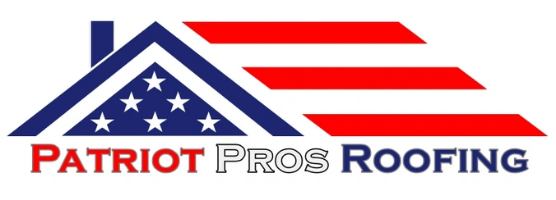Provide a one-word or one-phrase answer to the question:
What is the font style of the company name?

Modern